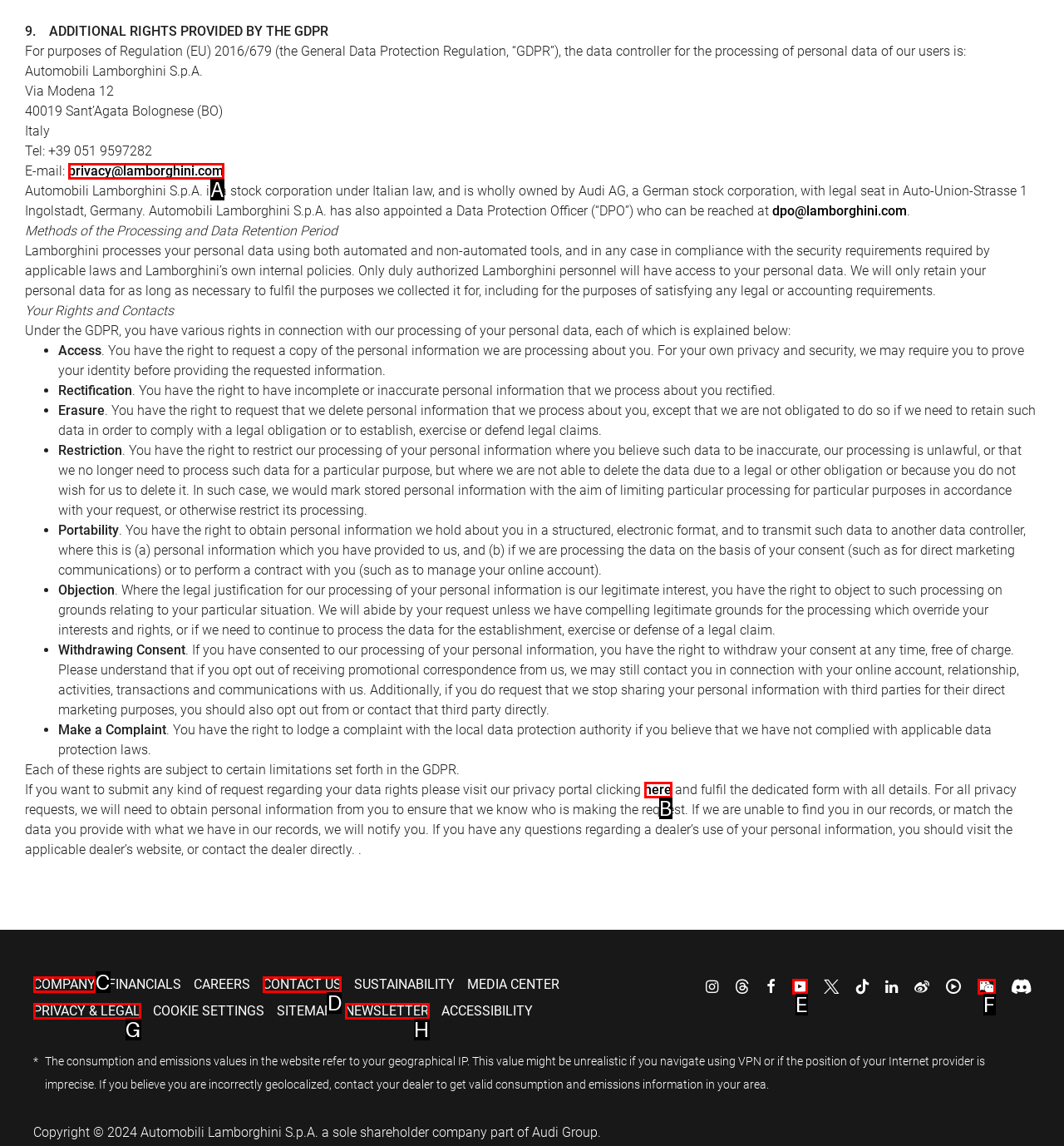Select the letter of the UI element you need to click on to fulfill this task: Contact us through the 'CONTACT US' link. Write down the letter only.

D